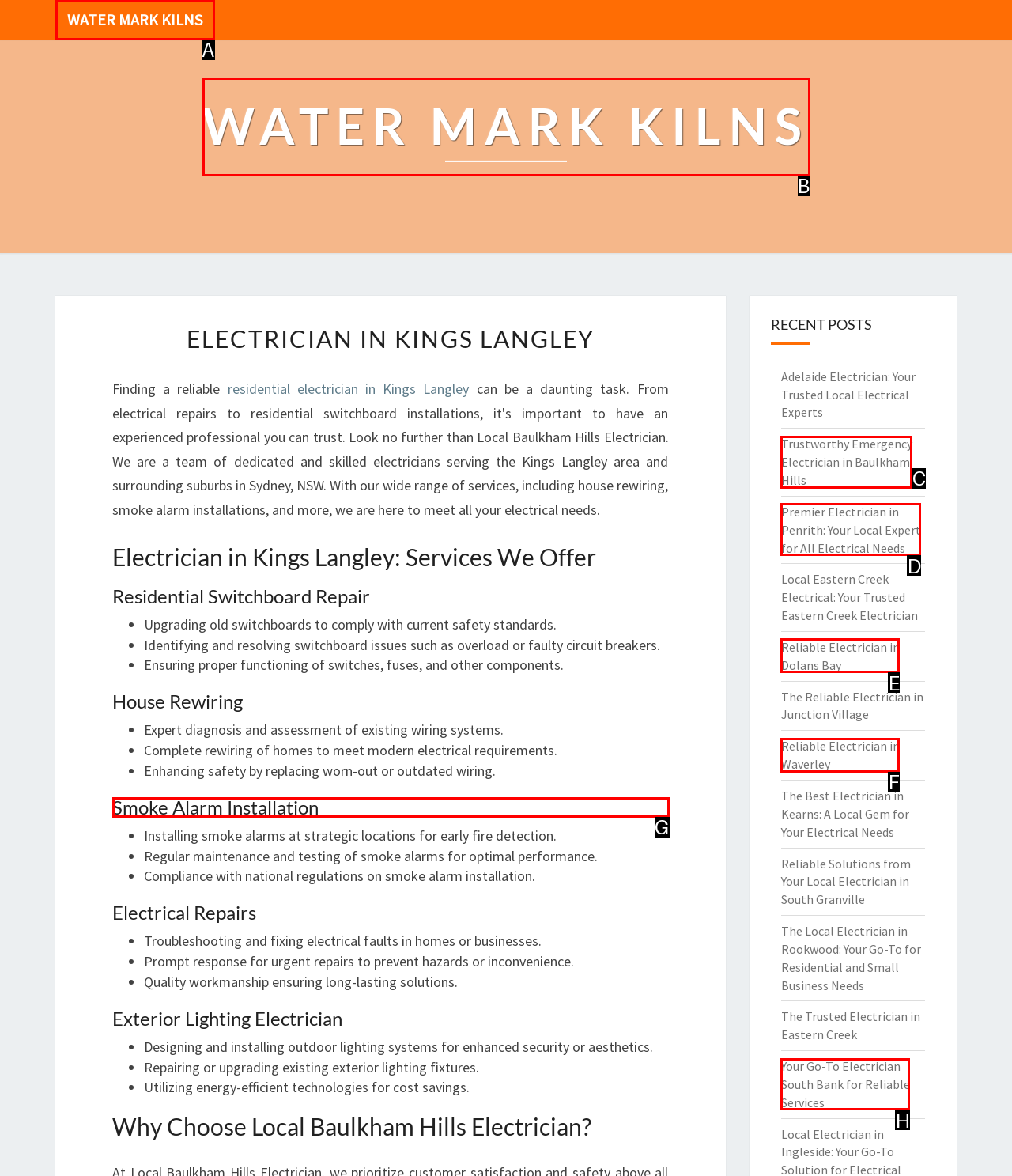To complete the task: Get more information about smoke alarm installation, select the appropriate UI element to click. Respond with the letter of the correct option from the given choices.

G